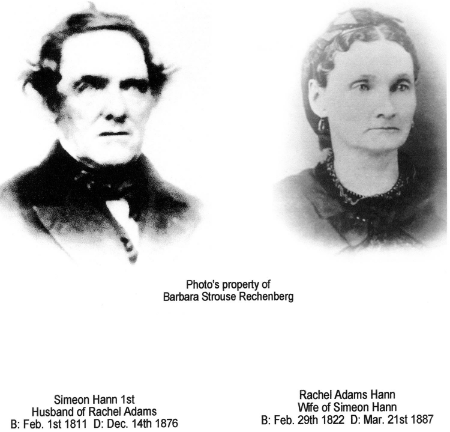What was Simeon Hann's occupation in Andover, Connecticut?
Answer with a single word or phrase, using the screenshot for reference.

Established a sawmill